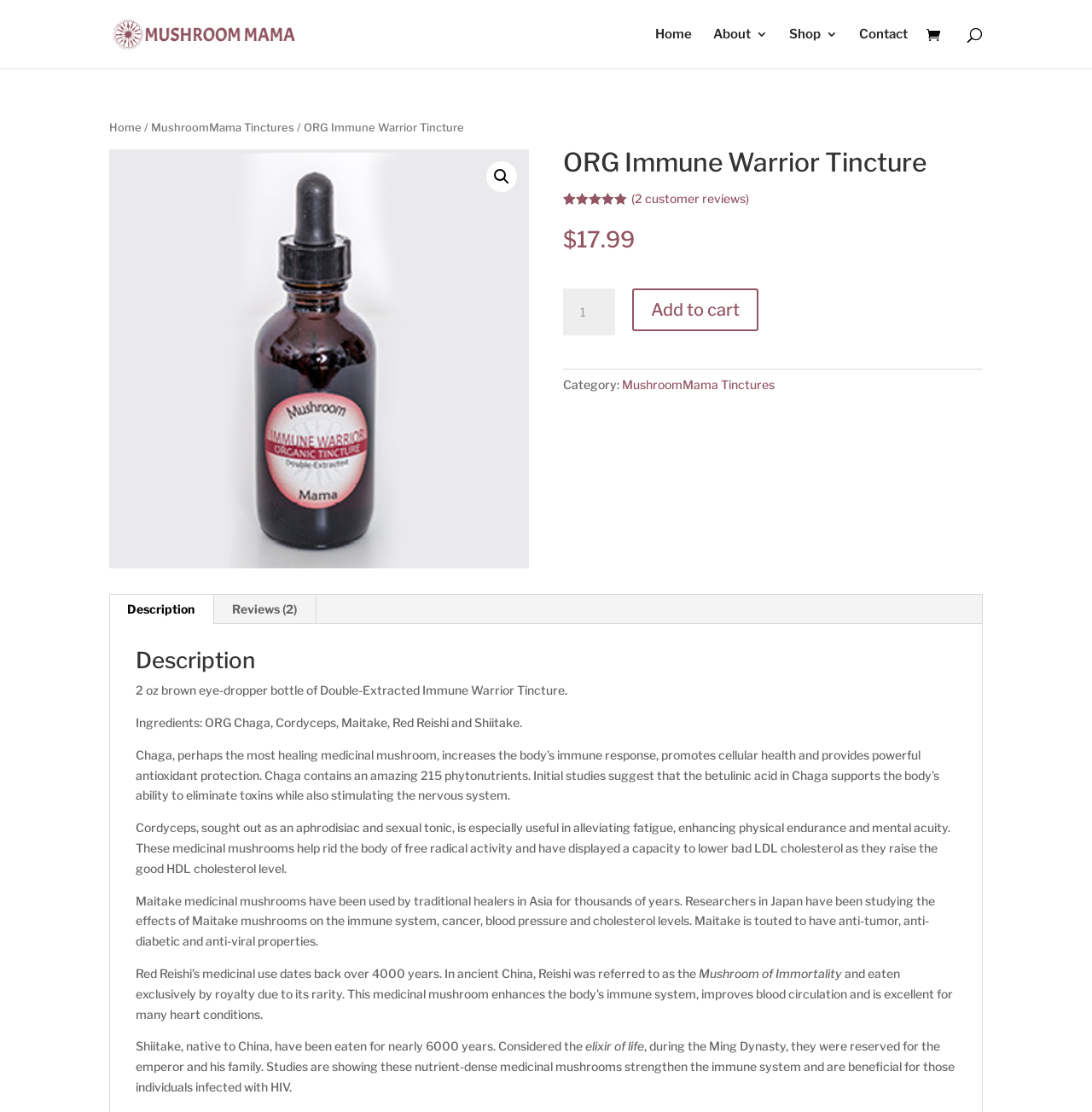Explain the contents of the webpage comprehensively.

The webpage is about a product called "ORG Immune Warrior Tincture" from Mushroom Mama. At the top left, there is a logo of Mushroom Mama, which is an image with a link to the homepage. Next to the logo, there is a navigation menu with links to "Home", "About", "Shop", and "Contact". On the top right, there is a search bar and a cart icon with a link.

Below the navigation menu, there is a product image of the ORG Immune Warrior Tincture, which is a 2 oz brown eye-dropper bottle. The product name "ORG Immune Warrior Tincture" is displayed in a heading above the image. The product has a 5-star rating based on 2 customer reviews, and the price is $17.99. There is a quantity selector and an "Add to cart" button below the product information.

On the left side of the product image, there is a category link "MushroomMama Tinctures". Below the product information, there are two tabs: "Description" and "Reviews (2)". The "Description" tab is selected by default, and it displays a detailed description of the product, including its ingredients, benefits, and features of each ingredient. The description is divided into several paragraphs, each describing a different medicinal mushroom, including Chaga, Cordyceps, Maitake, Red Reishi, and Shiitake.